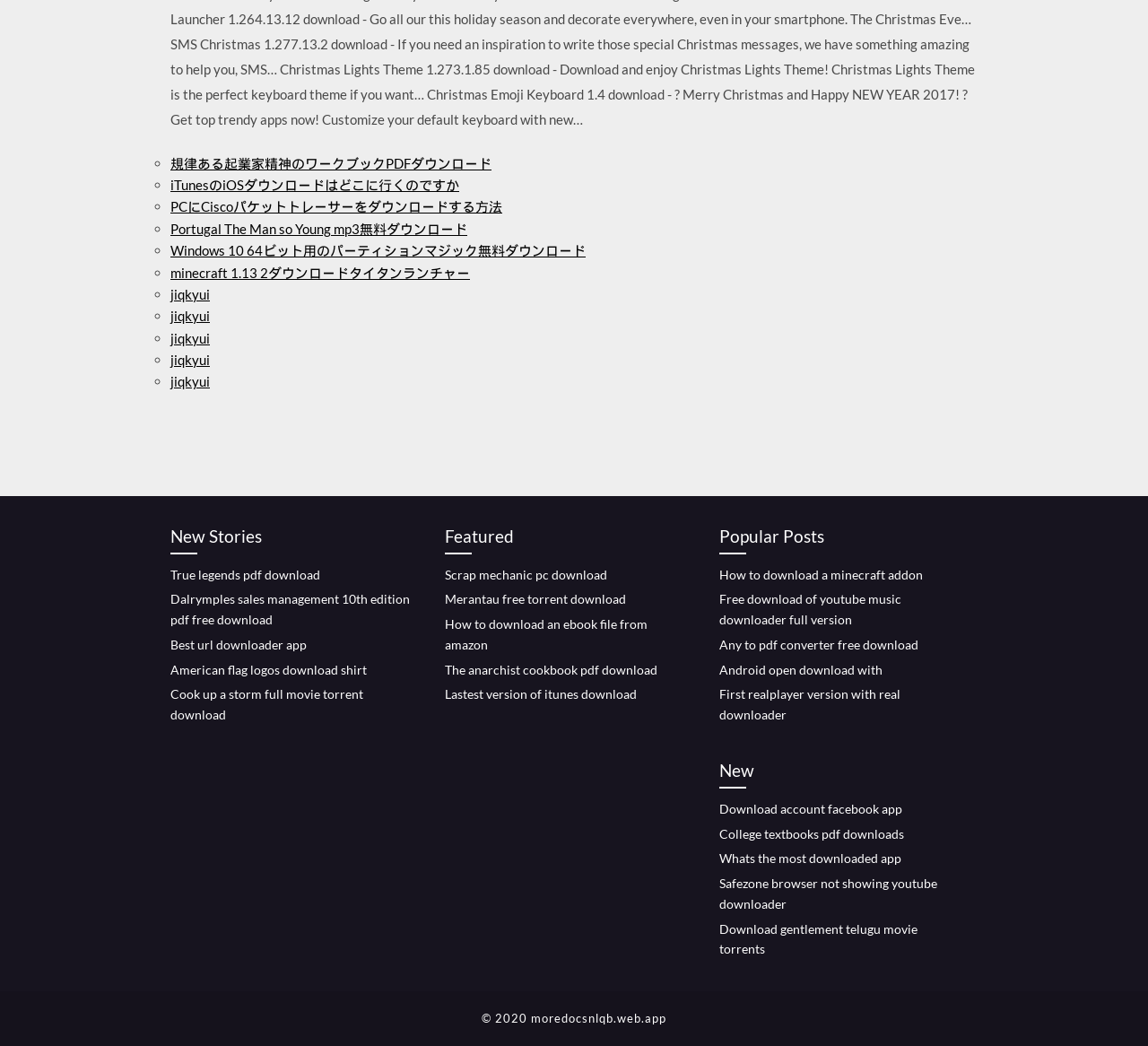Please specify the coordinates of the bounding box for the element that should be clicked to carry out this instruction: "Get the latest version of iTunes". The coordinates must be four float numbers between 0 and 1, formatted as [left, top, right, bottom].

[0.388, 0.656, 0.555, 0.671]